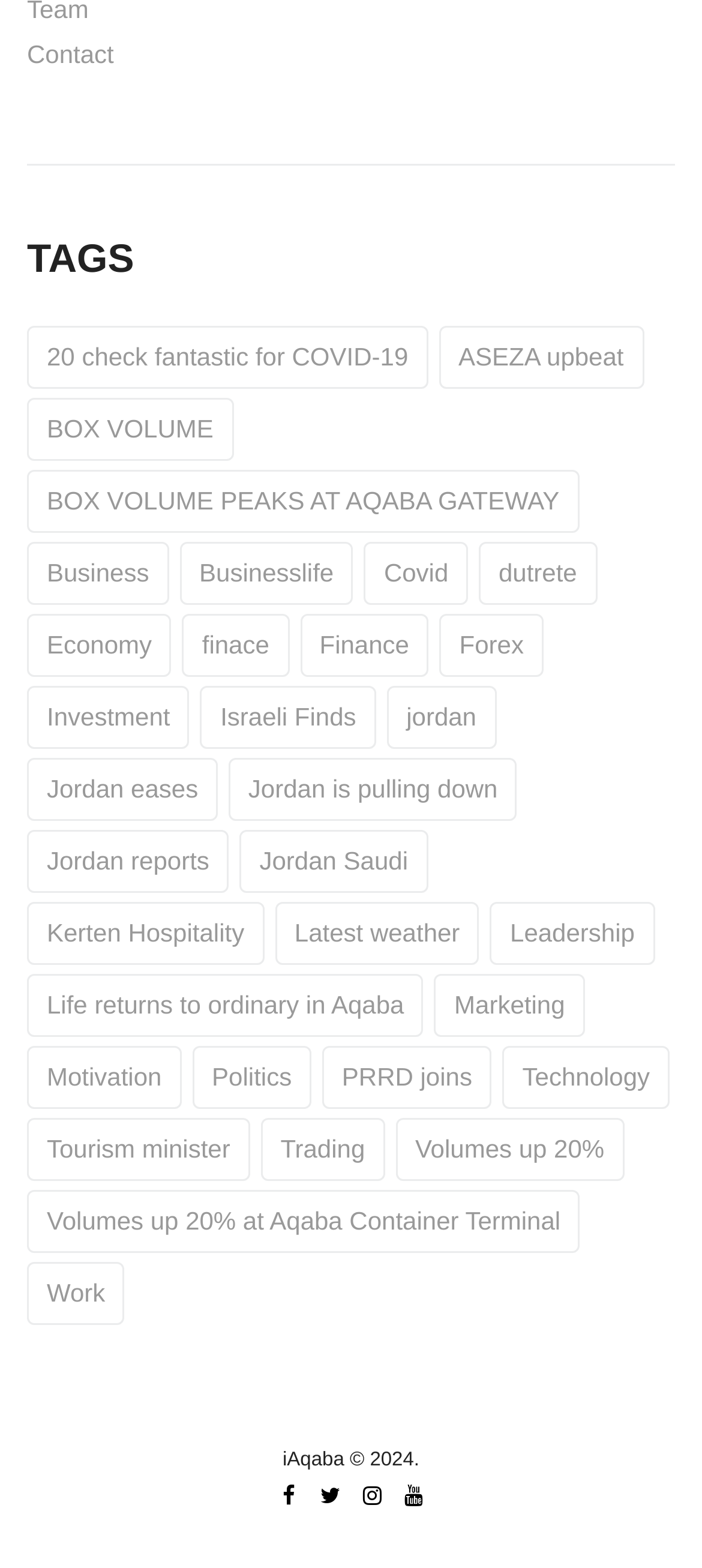Locate the bounding box coordinates of the clickable region to complete the following instruction: "View 'COVID-19' related news."

[0.038, 0.208, 0.61, 0.248]